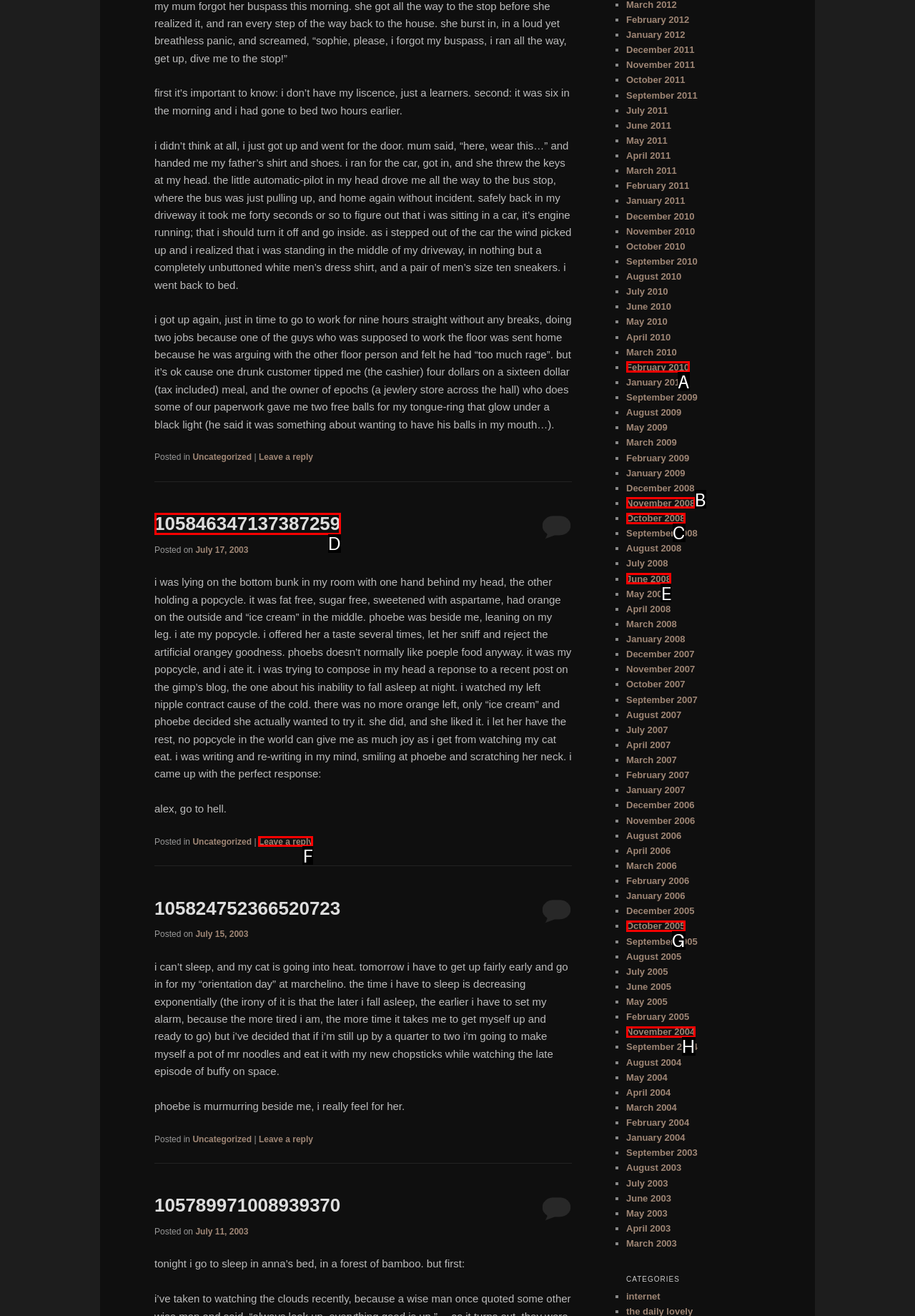Identify the appropriate lettered option to execute the following task: Click on the '105846347137387259' link
Respond with the letter of the selected choice.

D